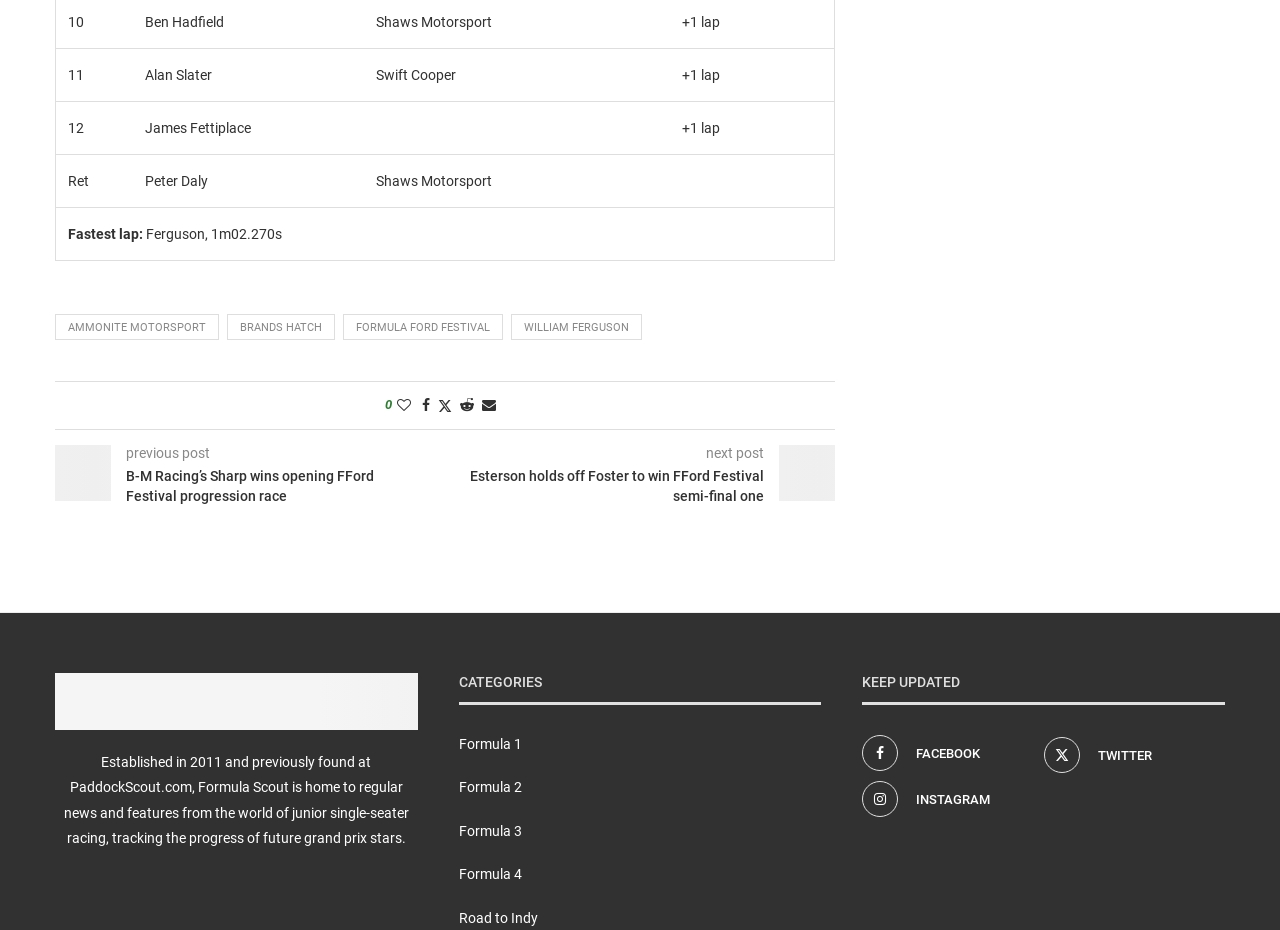Determine the bounding box coordinates of the region I should click to achieve the following instruction: "Click on the 'AMMONITE MOTORSPORT' link". Ensure the bounding box coordinates are four float numbers between 0 and 1, i.e., [left, top, right, bottom].

[0.043, 0.338, 0.171, 0.366]